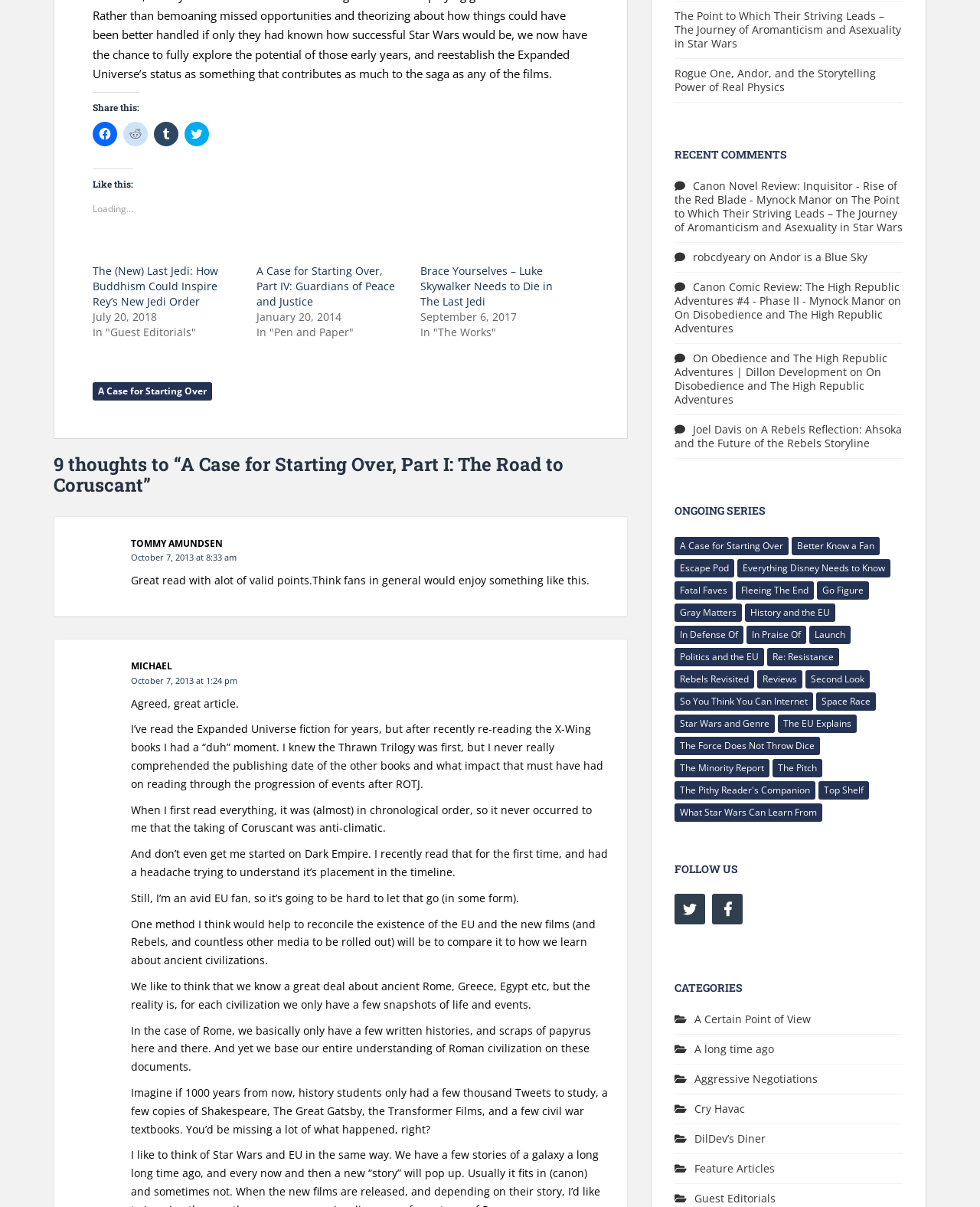Please specify the bounding box coordinates for the clickable region that will help you carry out the instruction: "Read the article 'The (New) Last Jedi: How Buddhism Could Inspire Rey’s New Jedi Order'".

[0.095, 0.218, 0.223, 0.256]